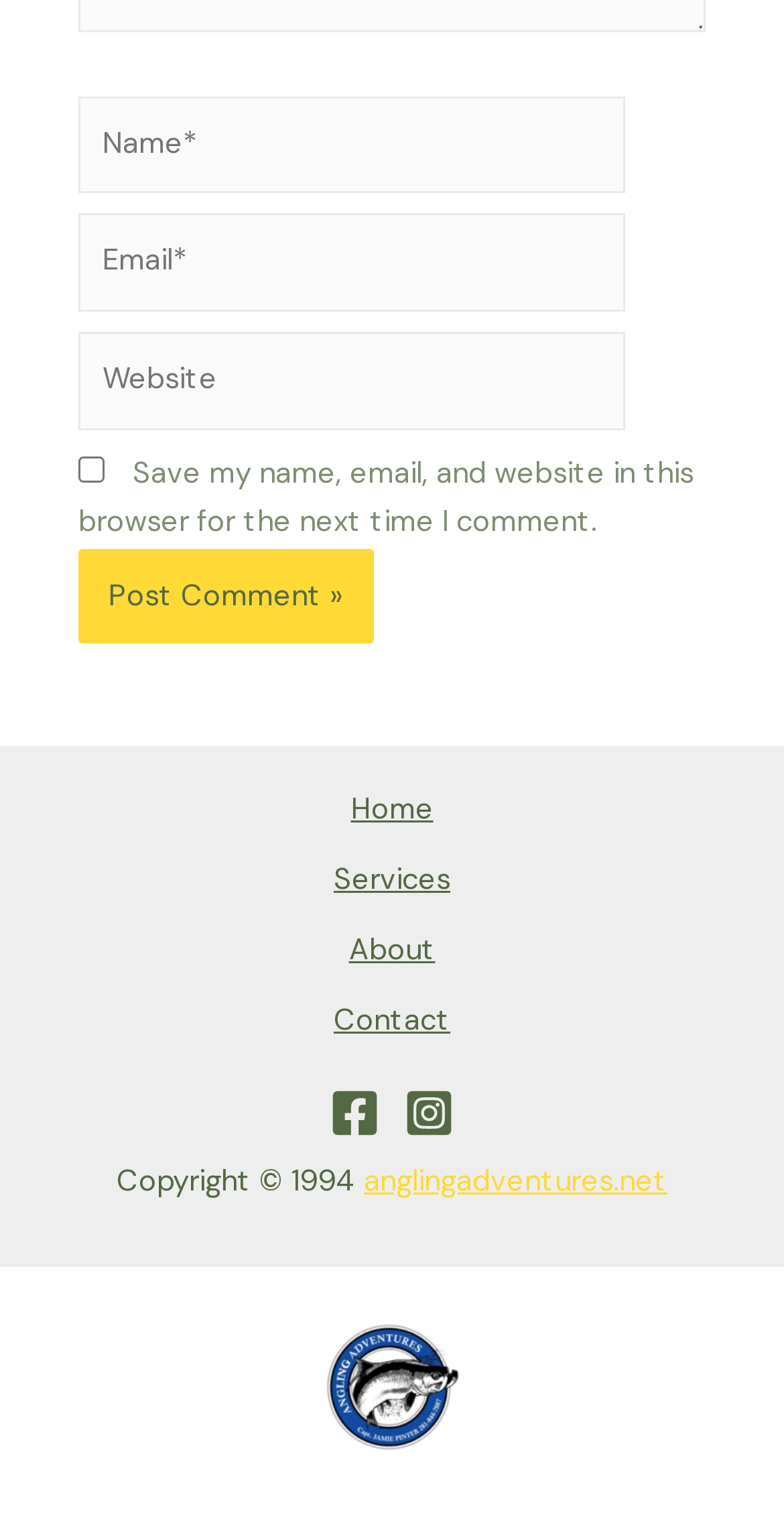Give a concise answer using only one word or phrase for this question:
How many navigation links are present?

4